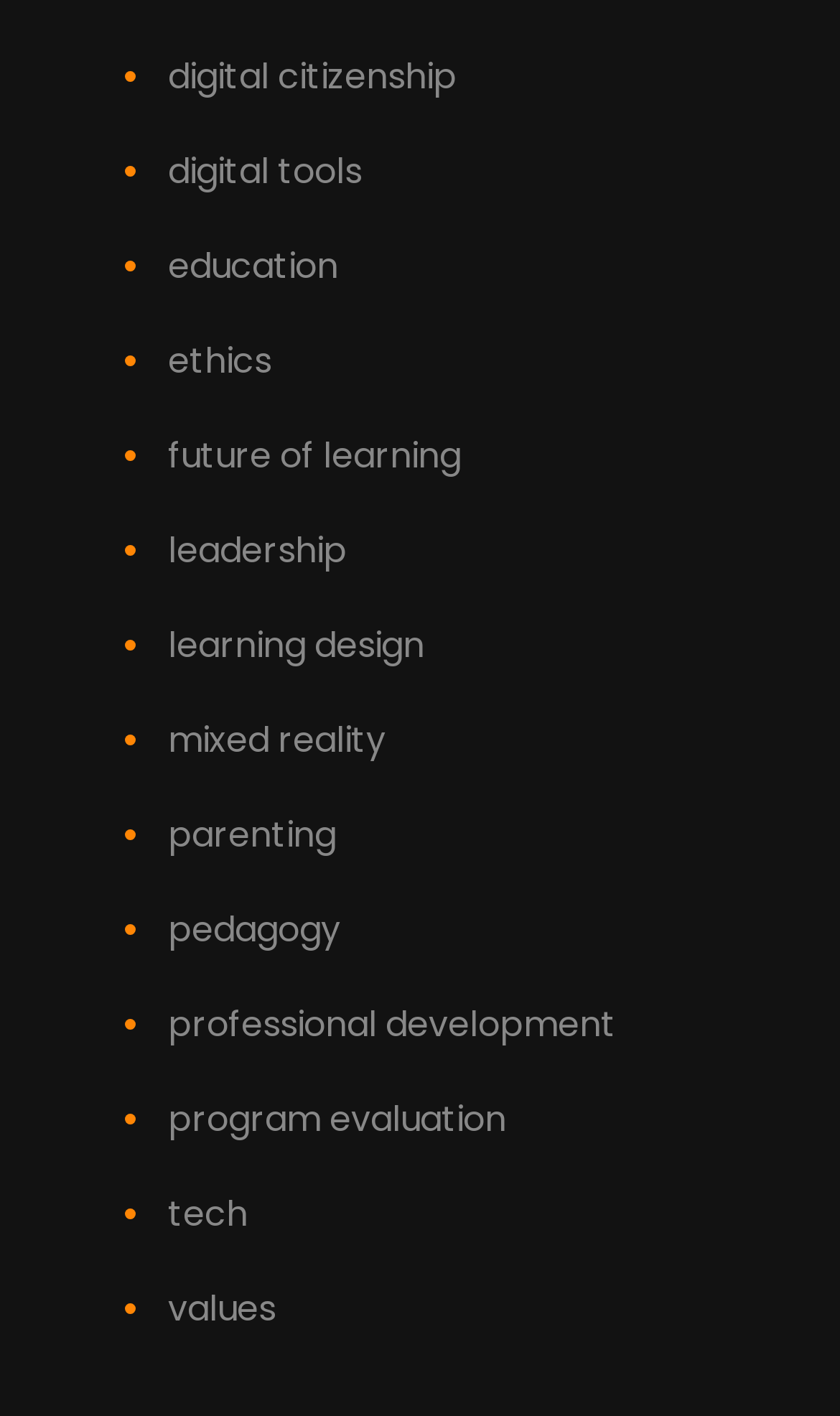Please provide a brief answer to the question using only one word or phrase: 
What is the theme of the list items?

Education and technology